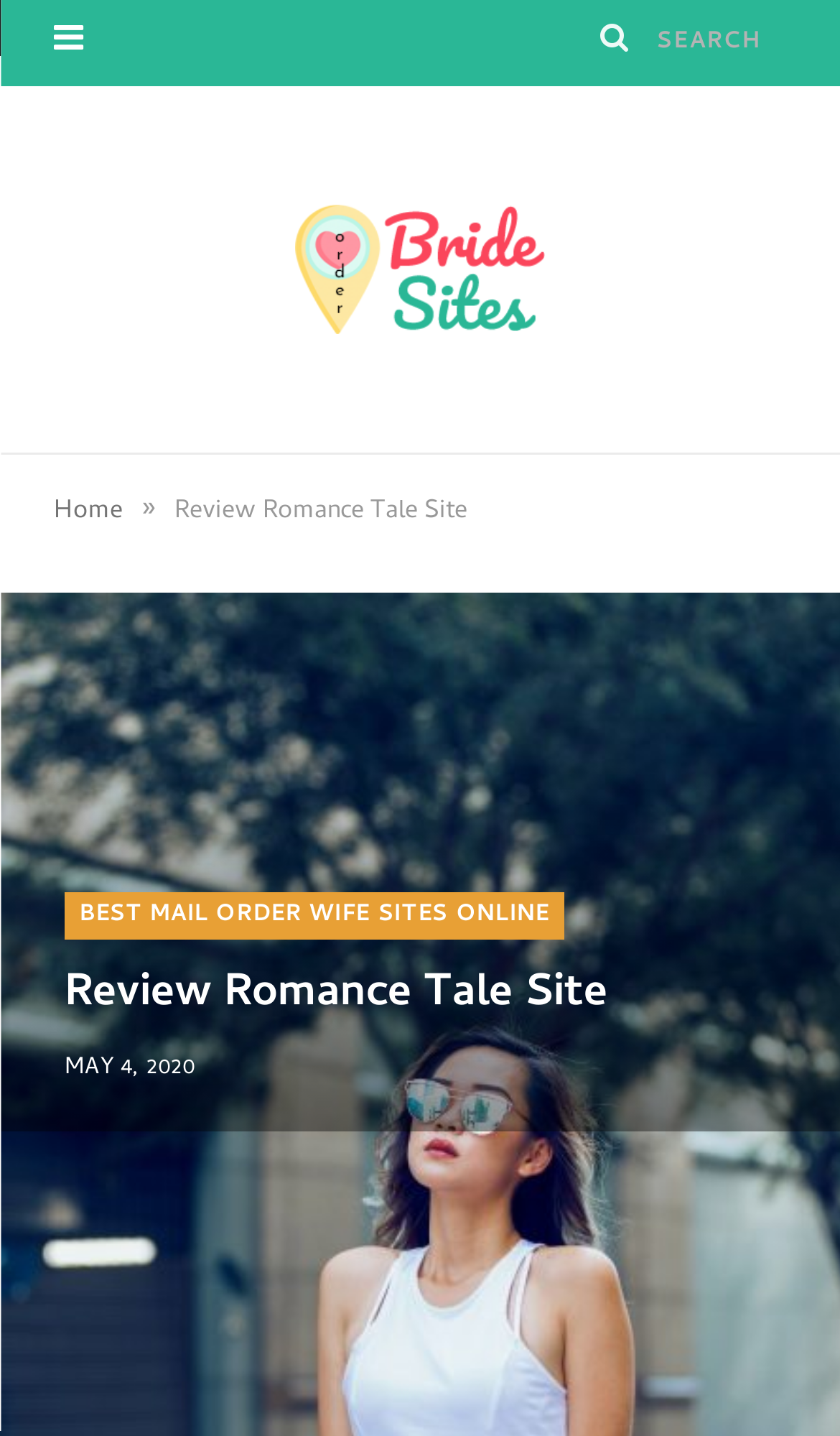Based on the element description "May 4, 2020", predict the bounding box coordinates of the UI element.

[0.077, 0.731, 0.233, 0.758]